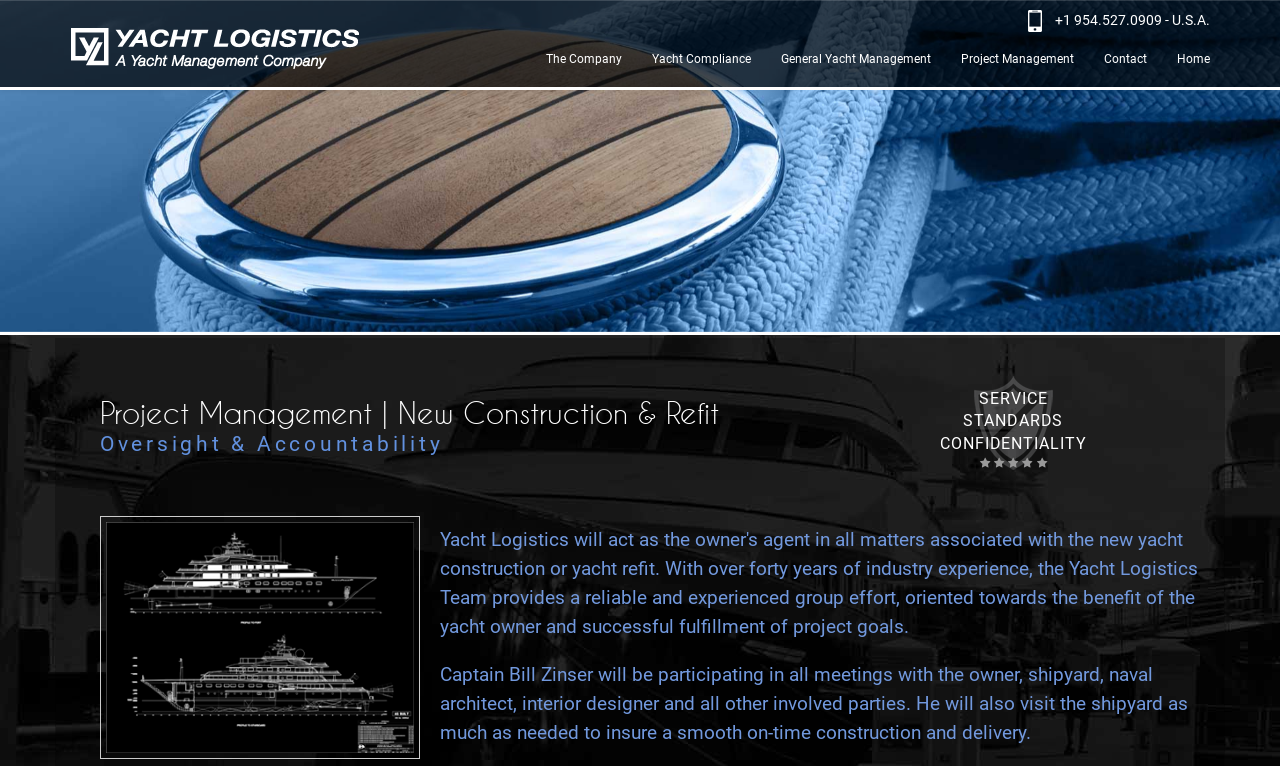Specify the bounding box coordinates of the area to click in order to execute this command: 'Call the phone number +1 954.527.0909'. The coordinates should consist of four float numbers ranging from 0 to 1, and should be formatted as [left, top, right, bottom].

[0.803, 0.016, 0.945, 0.037]